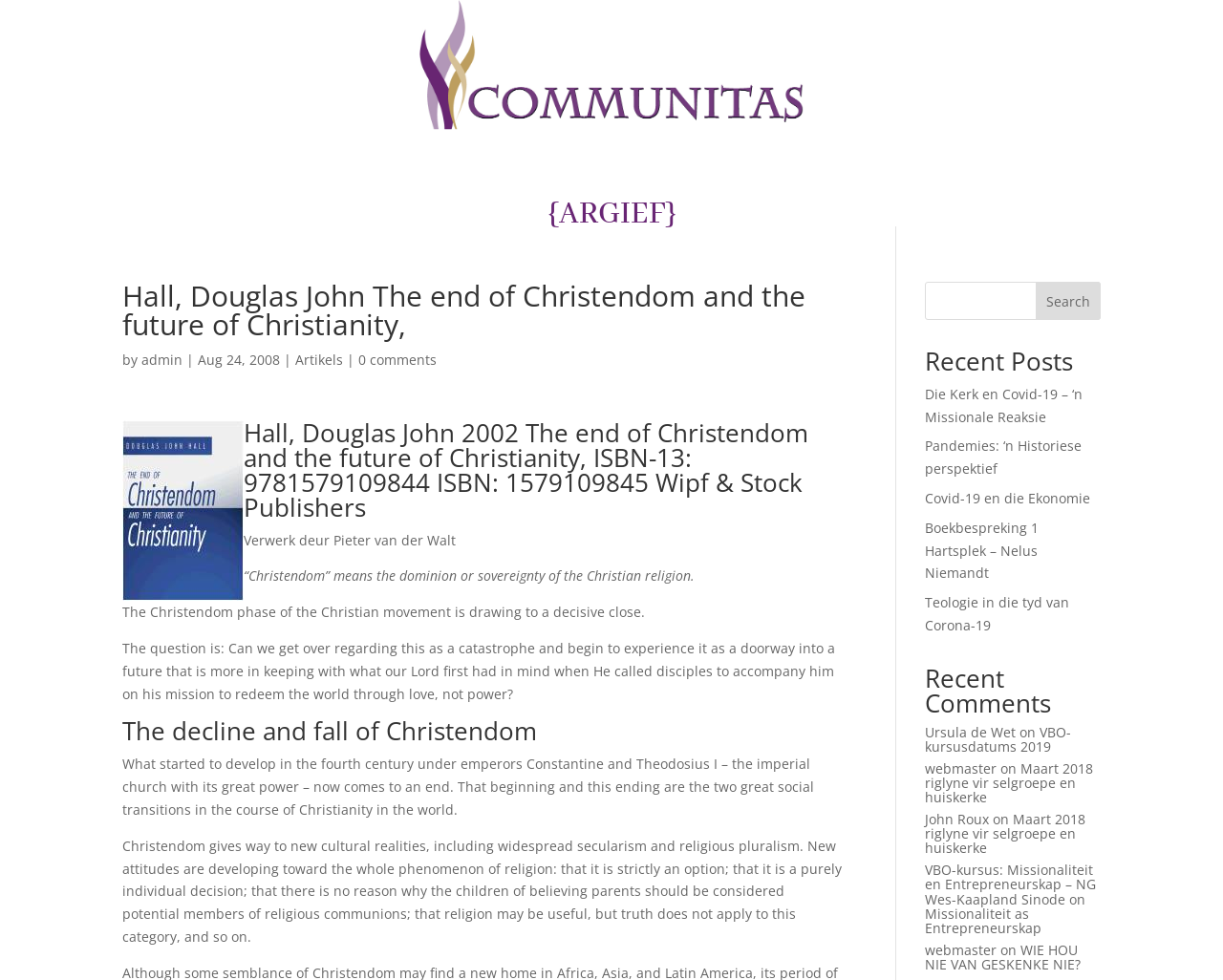Please locate the bounding box coordinates of the element that should be clicked to complete the given instruction: "Click on the link 'Artikels'".

[0.241, 0.357, 0.28, 0.376]